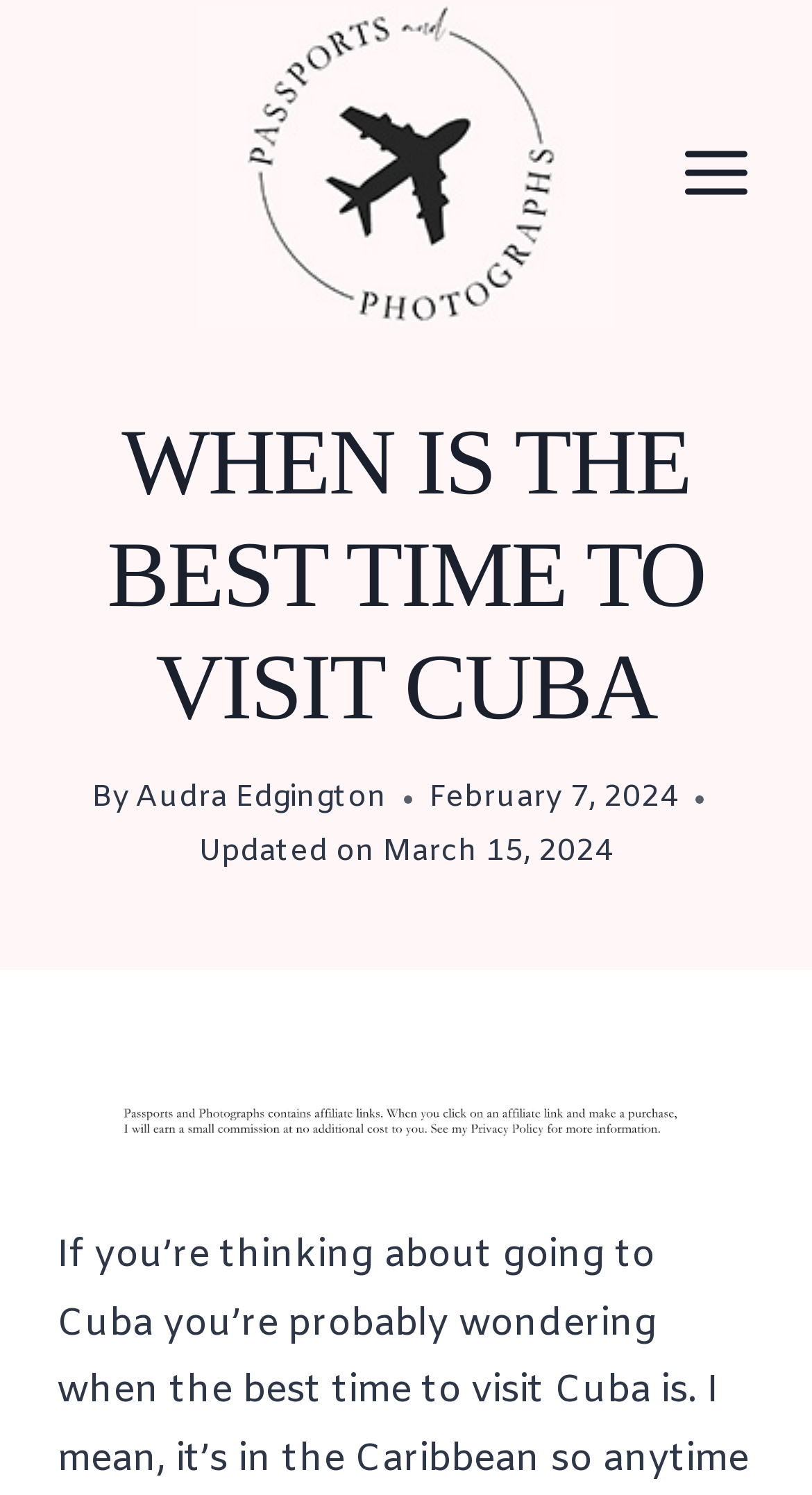What is the logo of the website?
Using the image, answer in one word or phrase.

Passports and Photographs logo